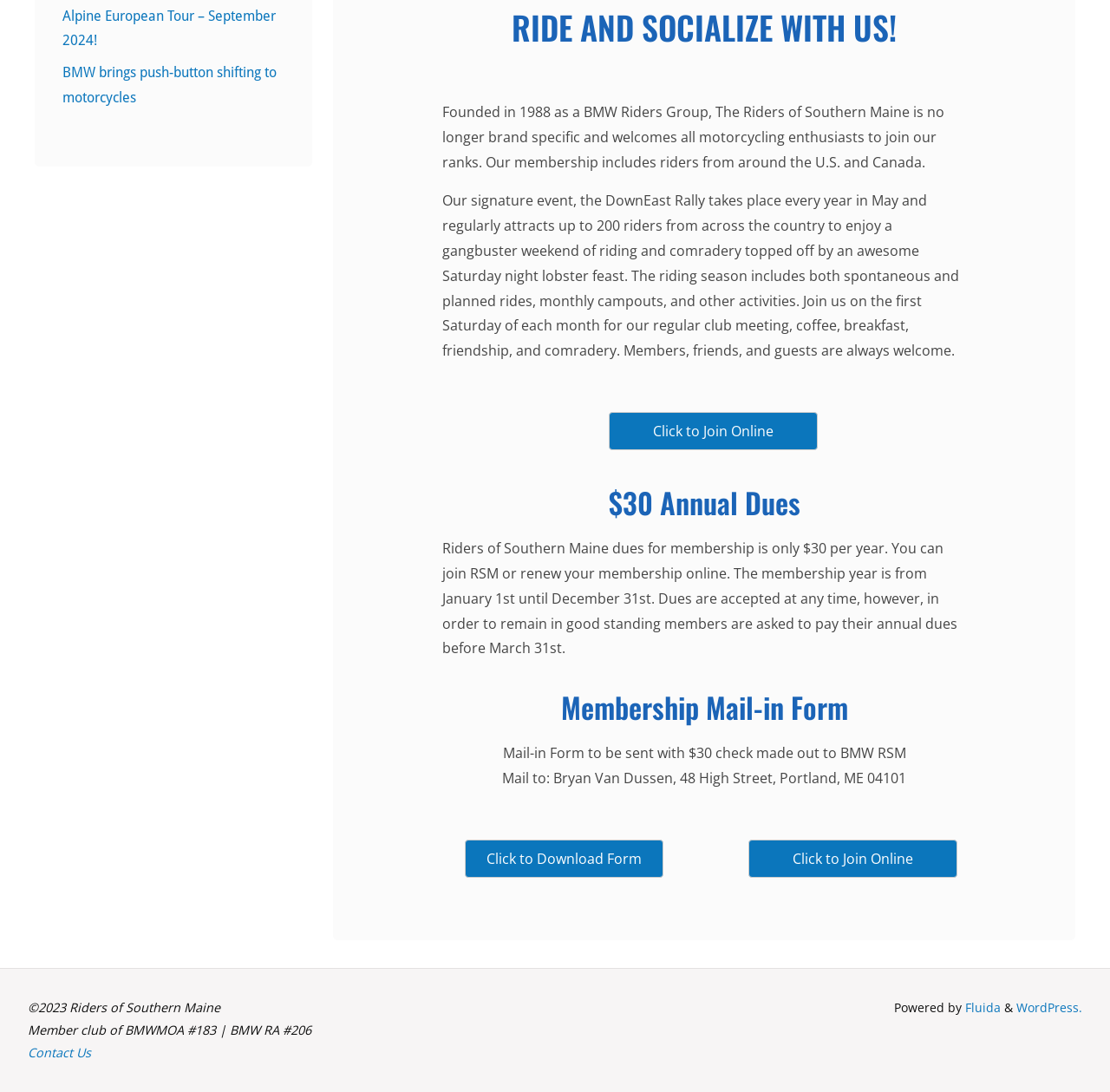Find the bounding box of the web element that fits this description: "Back to Top".

[0.923, 0.888, 0.97, 0.92]